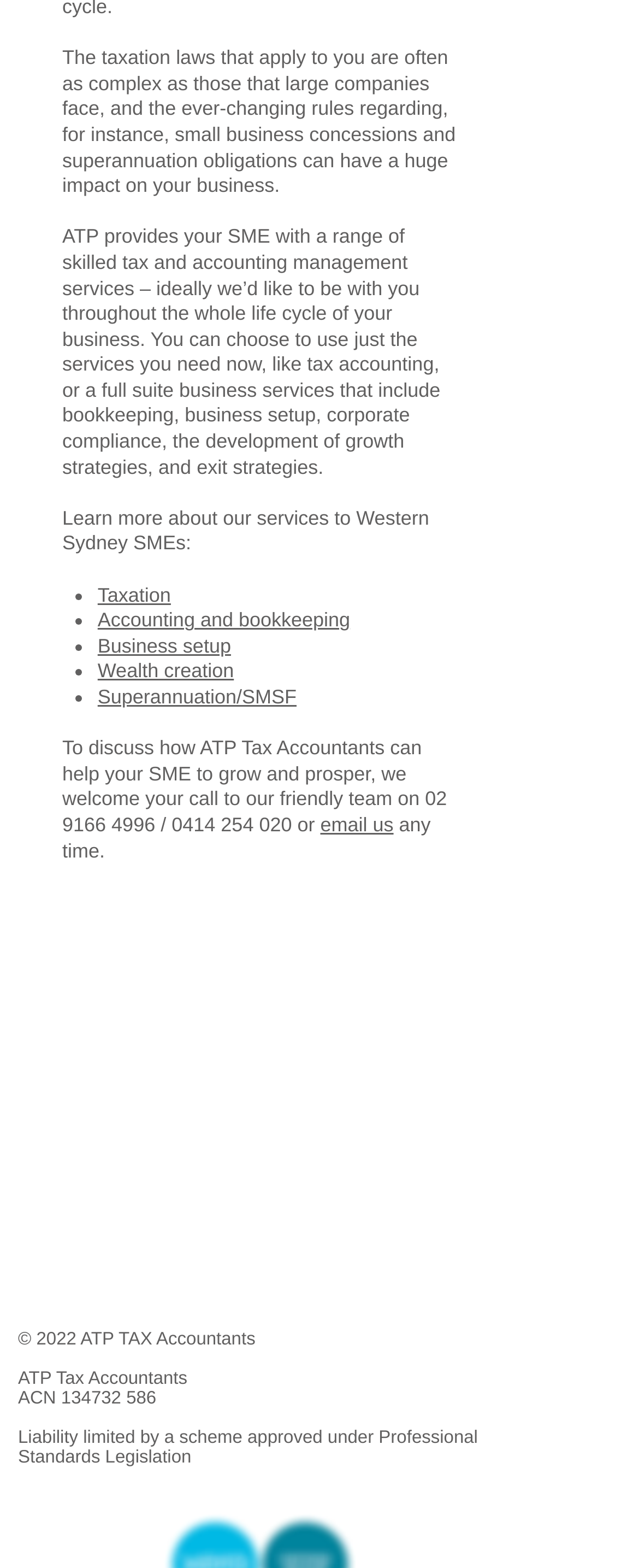Give the bounding box coordinates for the element described by: "aria-label="Image by Eyestetix Studio"".

[0.169, 0.774, 0.259, 0.811]